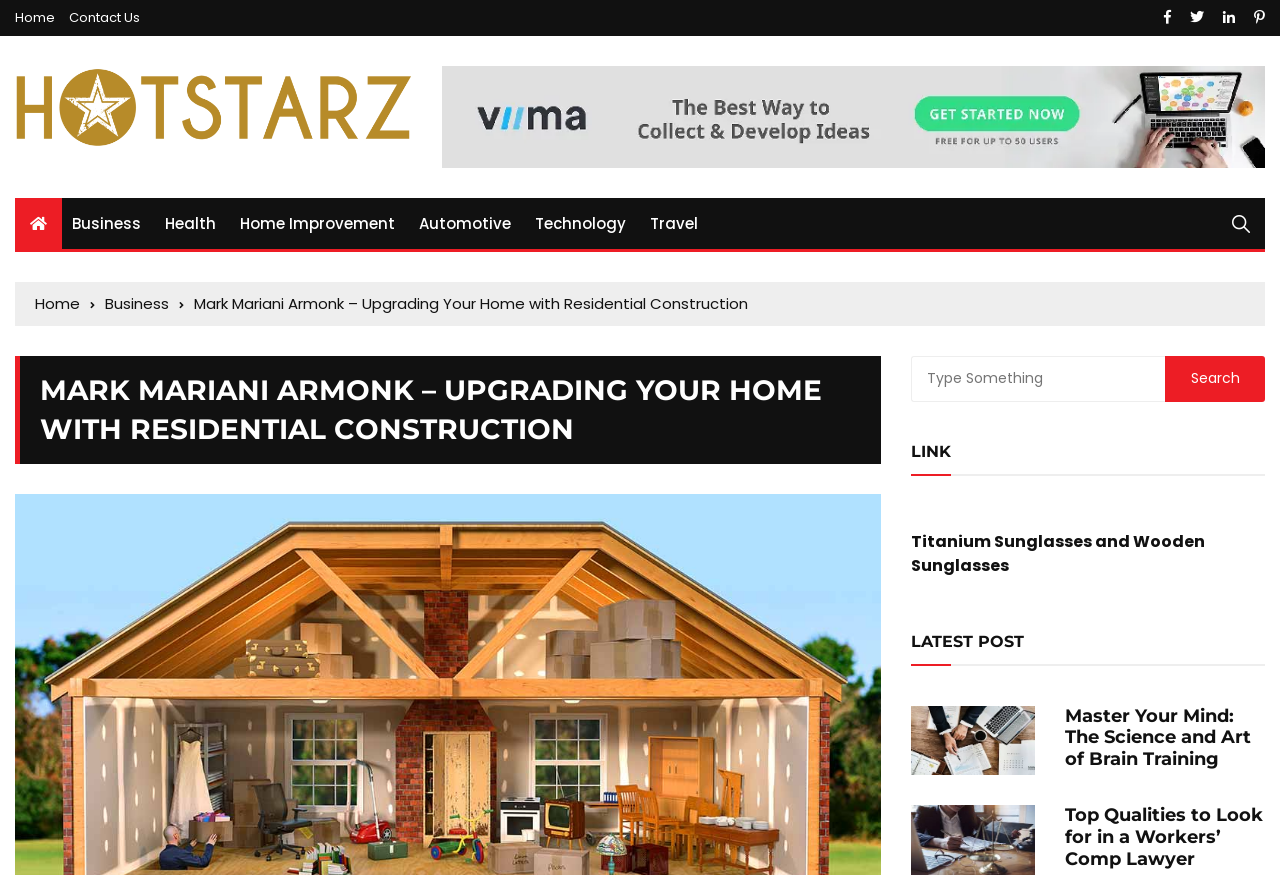Please specify the bounding box coordinates for the clickable region that will help you carry out the instruction: "search for something".

None